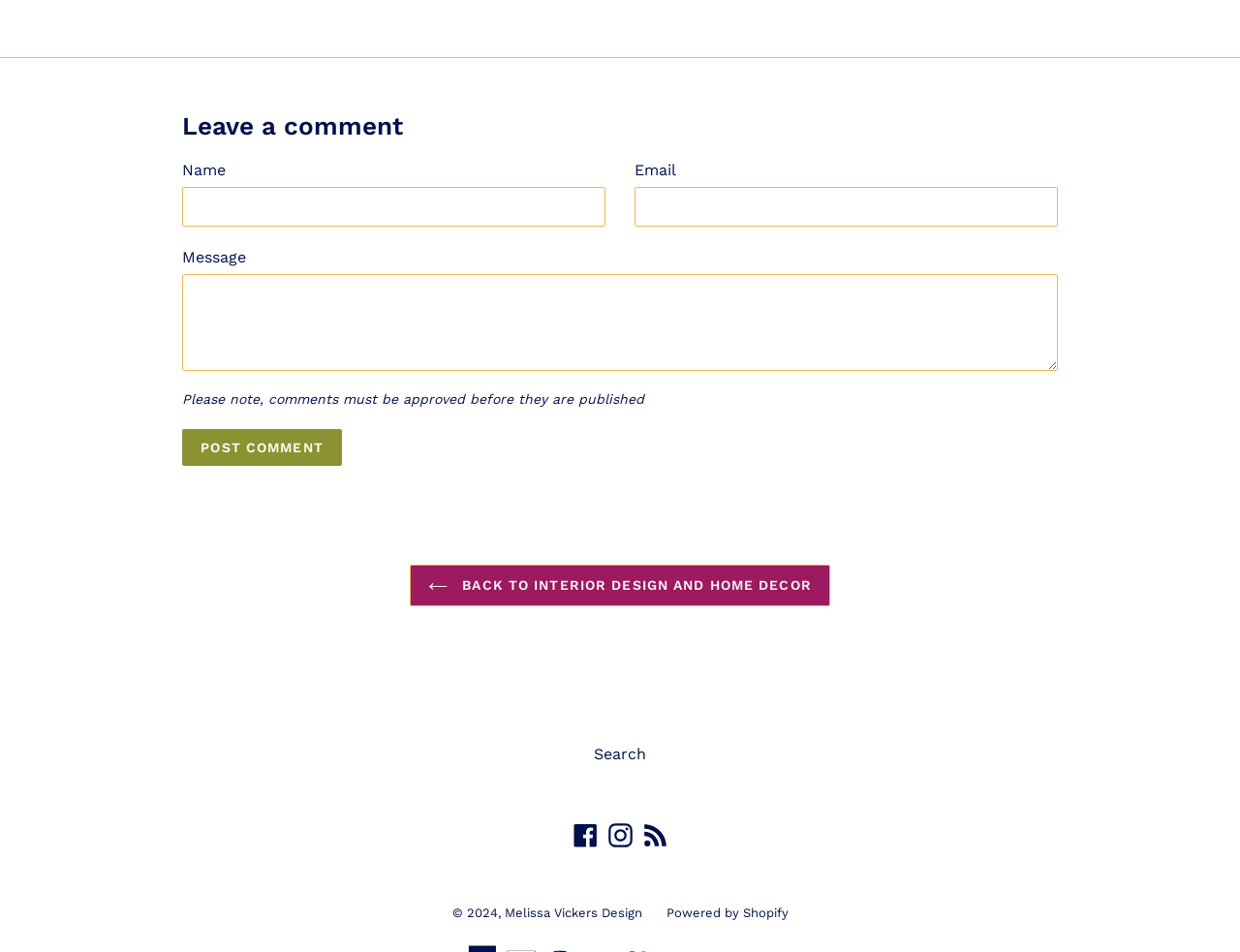Please provide the bounding box coordinates for the element that needs to be clicked to perform the following instruction: "Go back to interior design and home decor". The coordinates should be given as four float numbers between 0 and 1, i.e., [left, top, right, bottom].

[0.331, 0.593, 0.669, 0.637]